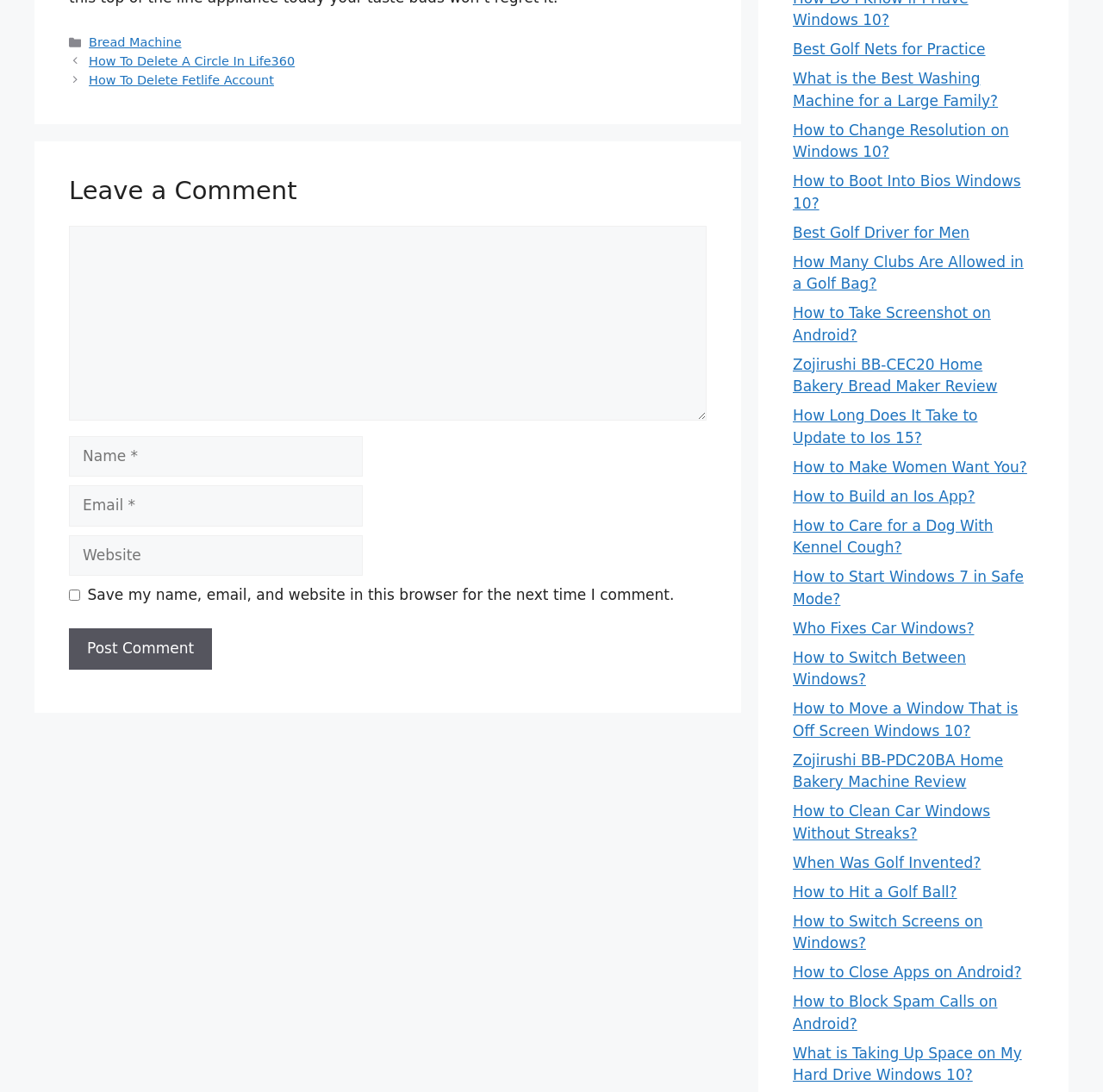Identify the bounding box coordinates of the section to be clicked to complete the task described by the following instruction: "check 1181". The coordinates should be four float numbers between 0 and 1, formatted as [left, top, right, bottom].

None